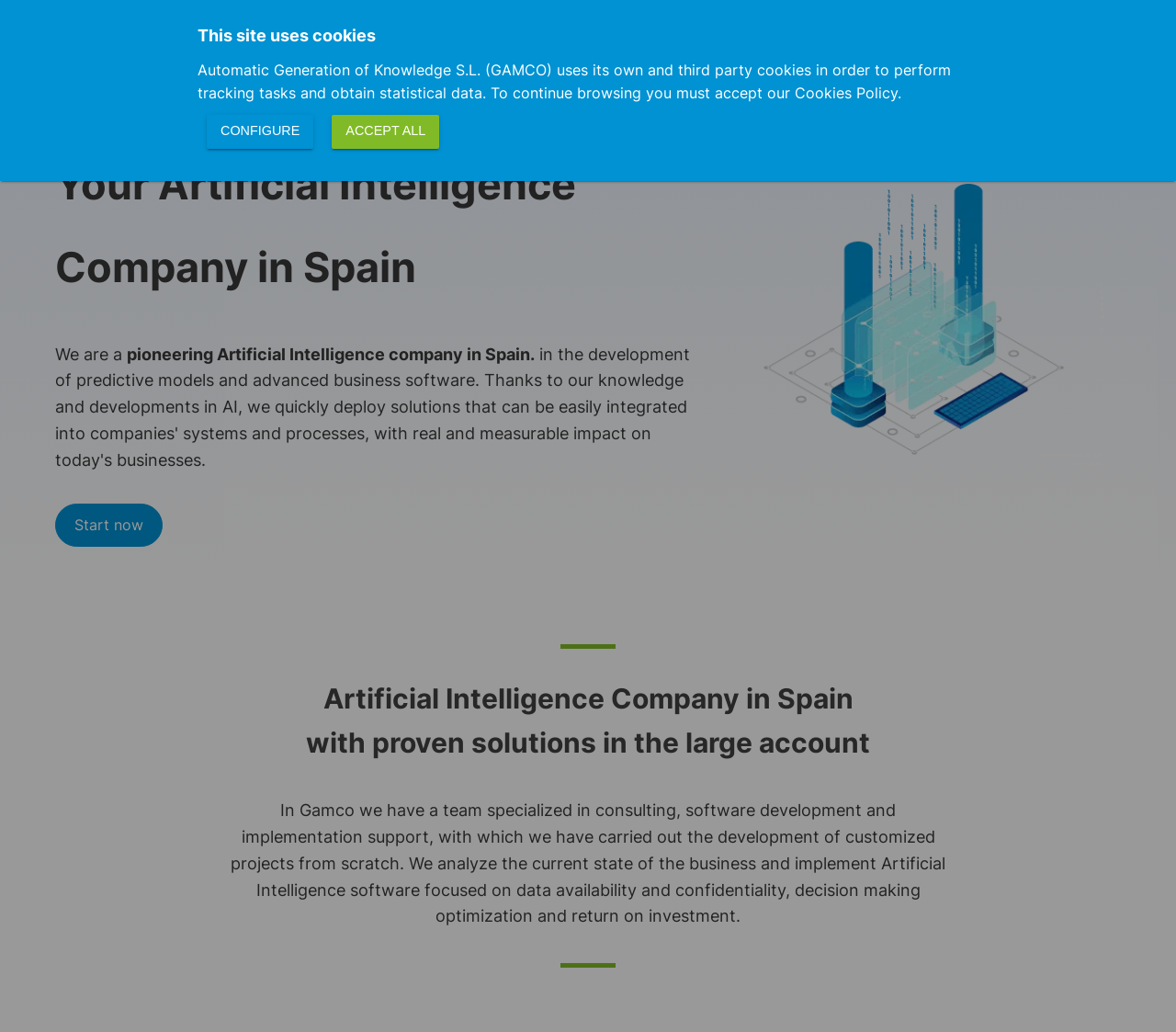Use a single word or phrase to answer the following:
What type of projects does the company develop?

Customized projects